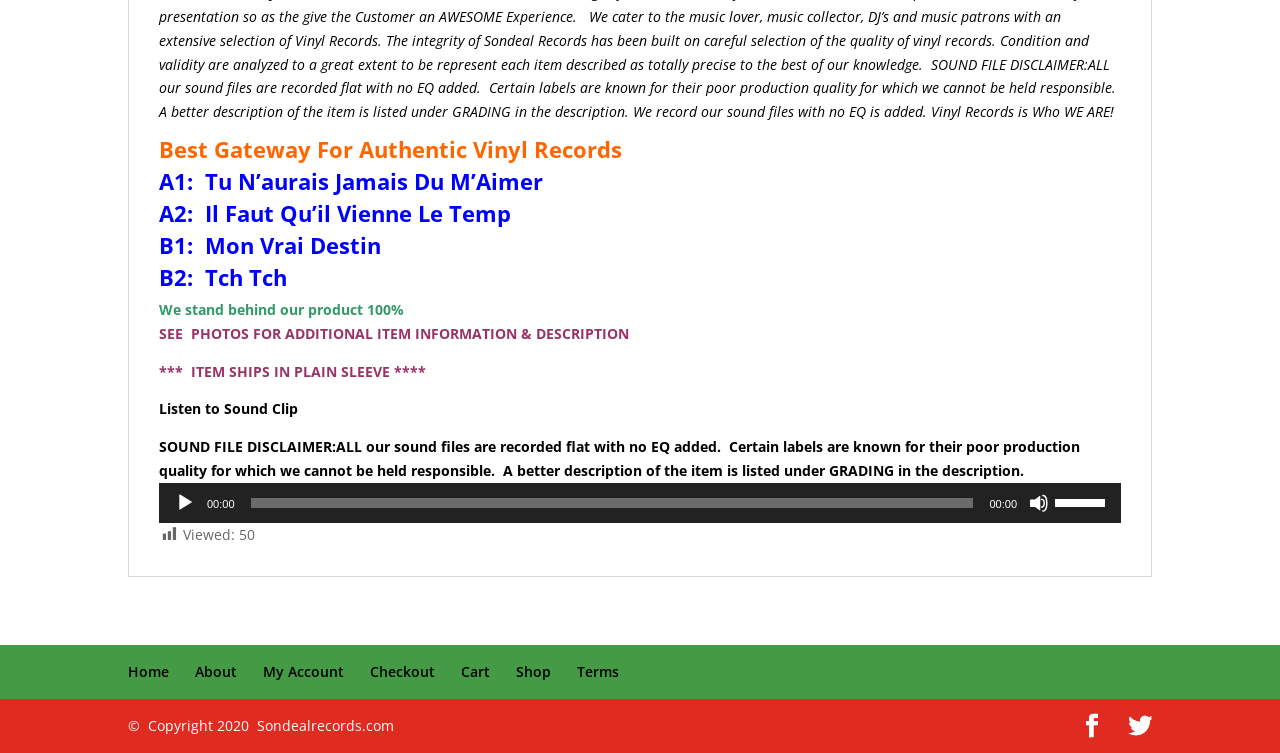Determine the bounding box coordinates for the HTML element mentioned in the following description: "My Account". The coordinates should be a list of four floats ranging from 0 to 1, represented as [left, top, right, bottom].

[0.205, 0.88, 0.269, 0.905]